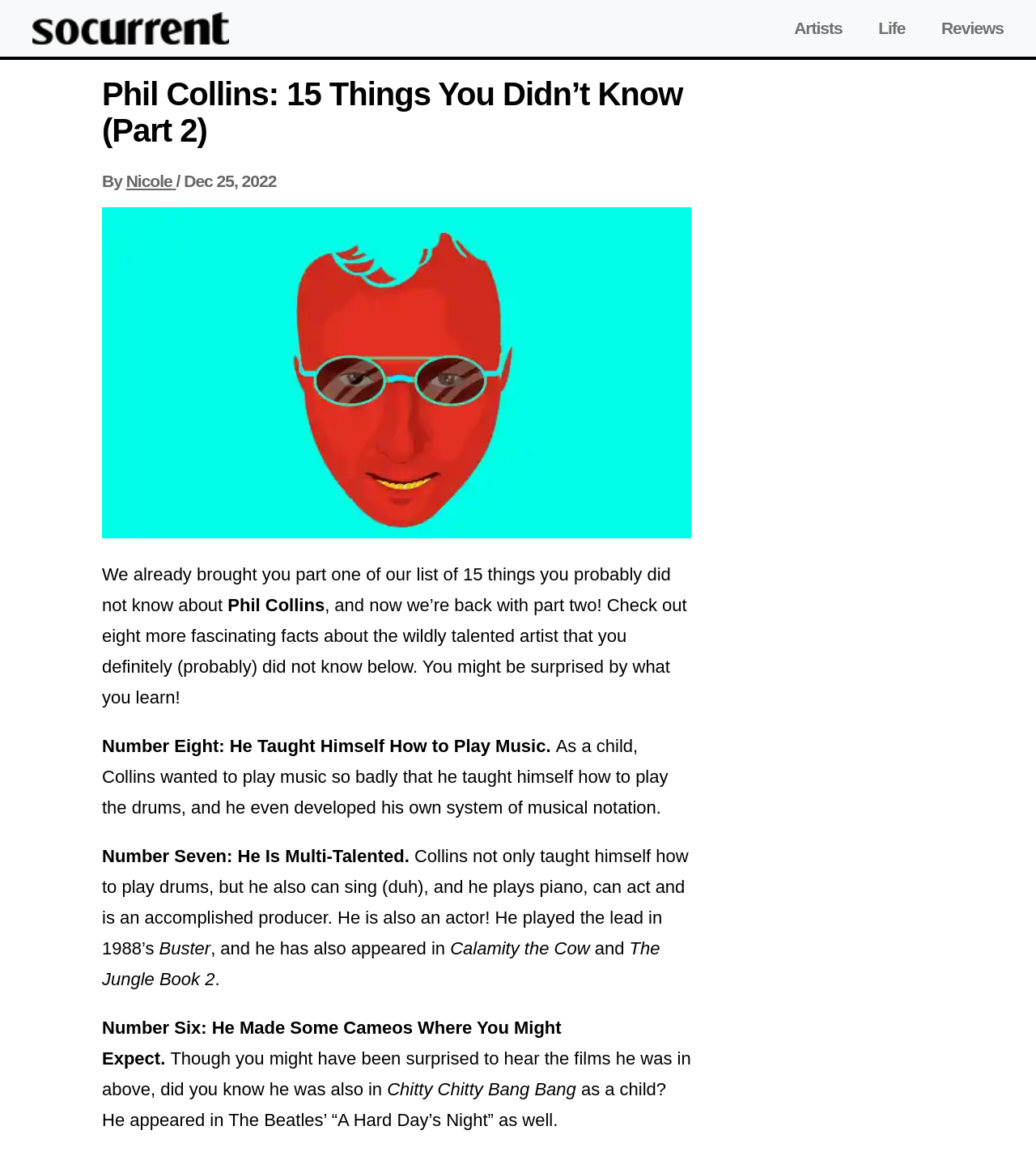What is the name of the movie Phil Collins appeared in as a child?
Utilize the information in the image to give a detailed answer to the question.

The article mentions that Phil Collins made a cameo appearance in the movie 'Chitty Chitty Bang Bang' as a child, along with other films like 'The Beatles’ “A Hard Day’s Night”'.